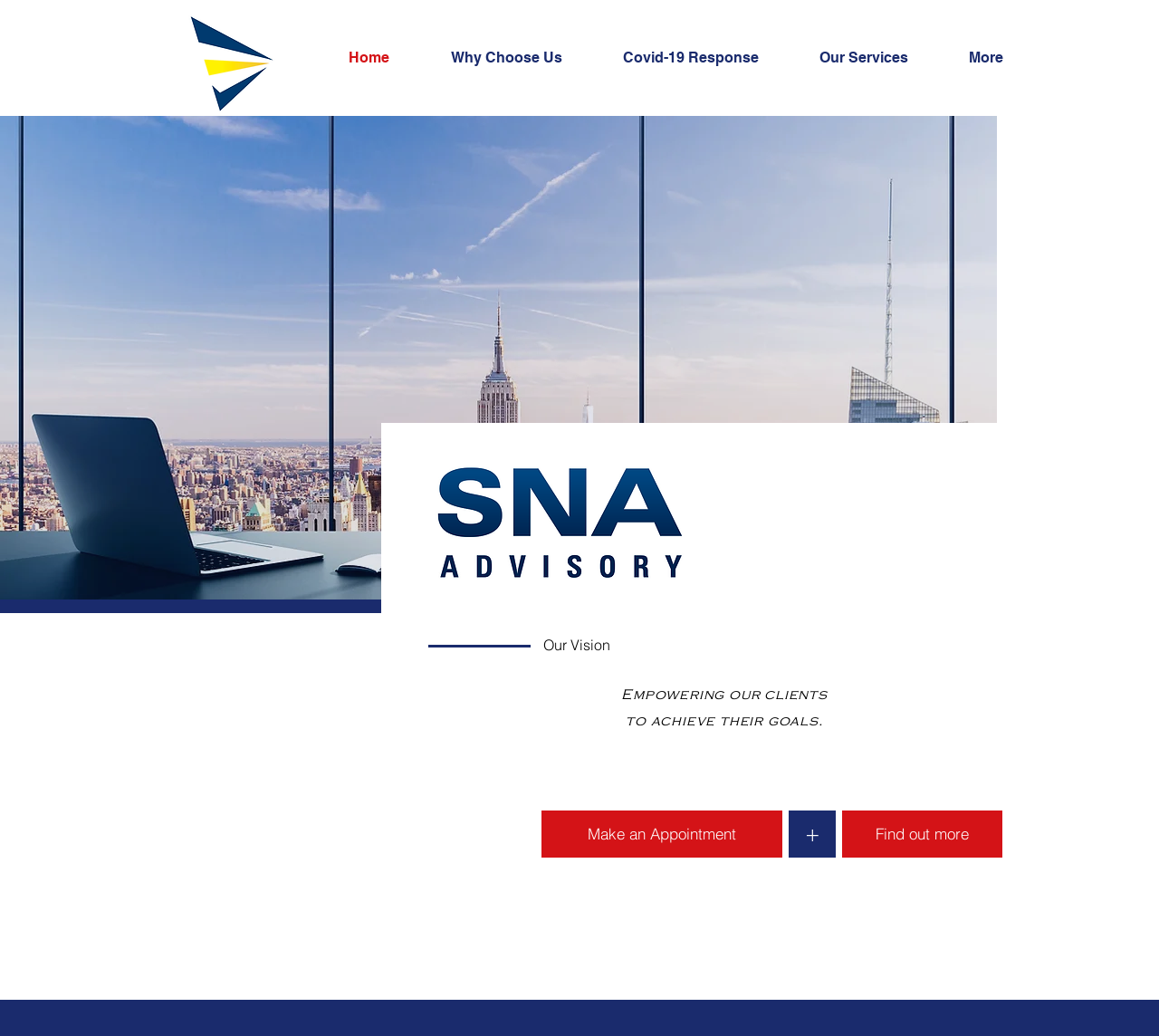What is the logo of the website?
Refer to the image and offer an in-depth and detailed answer to the question.

The logo of the website is SNA, which can be inferred from the image 'SNA-Logo-Only.png' at the top left corner of the webpage.